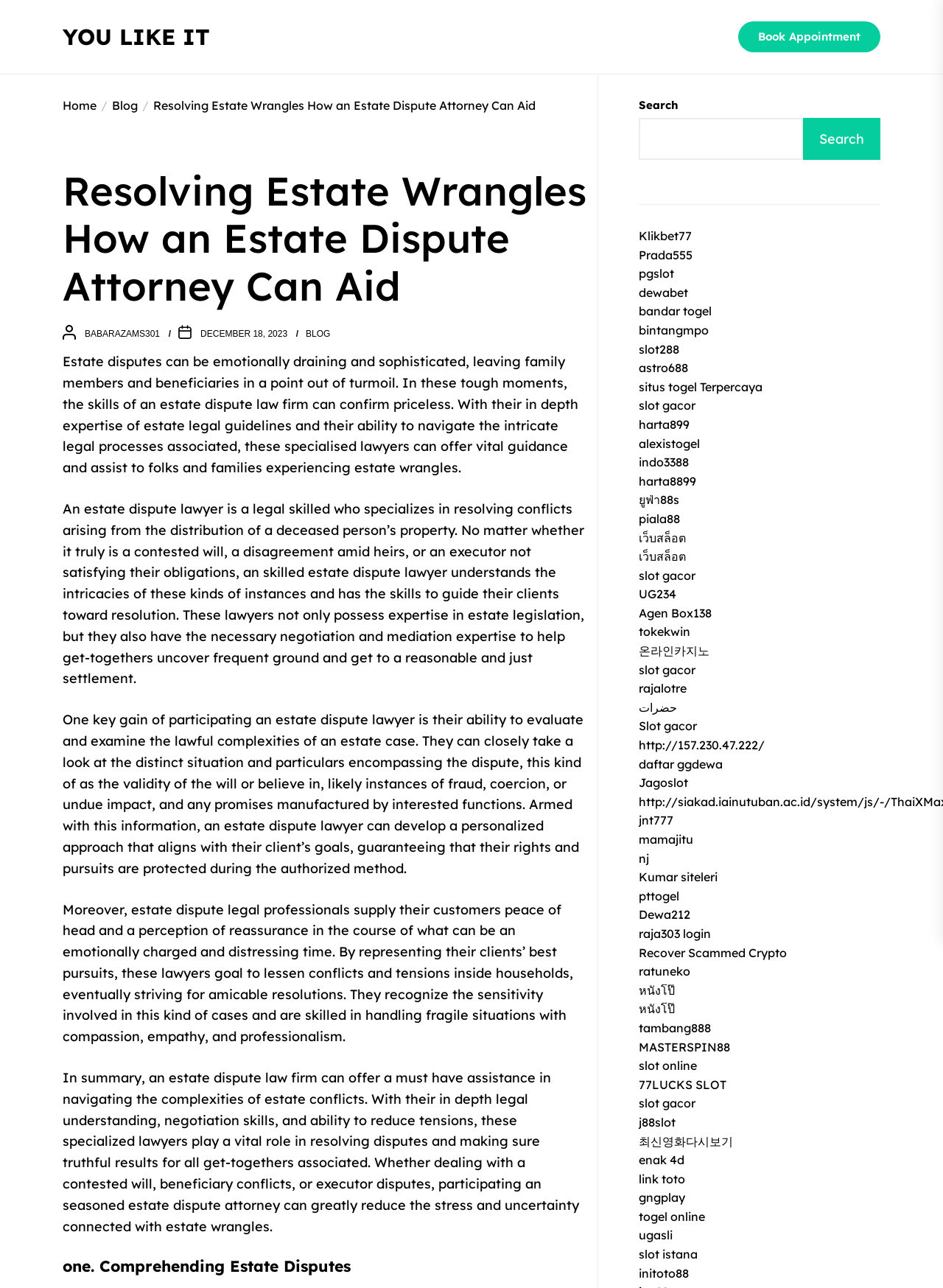Please locate the bounding box coordinates of the element that needs to be clicked to achieve the following instruction: "Search for something". The coordinates should be four float numbers between 0 and 1, i.e., [left, top, right, bottom].

[0.677, 0.092, 0.852, 0.124]